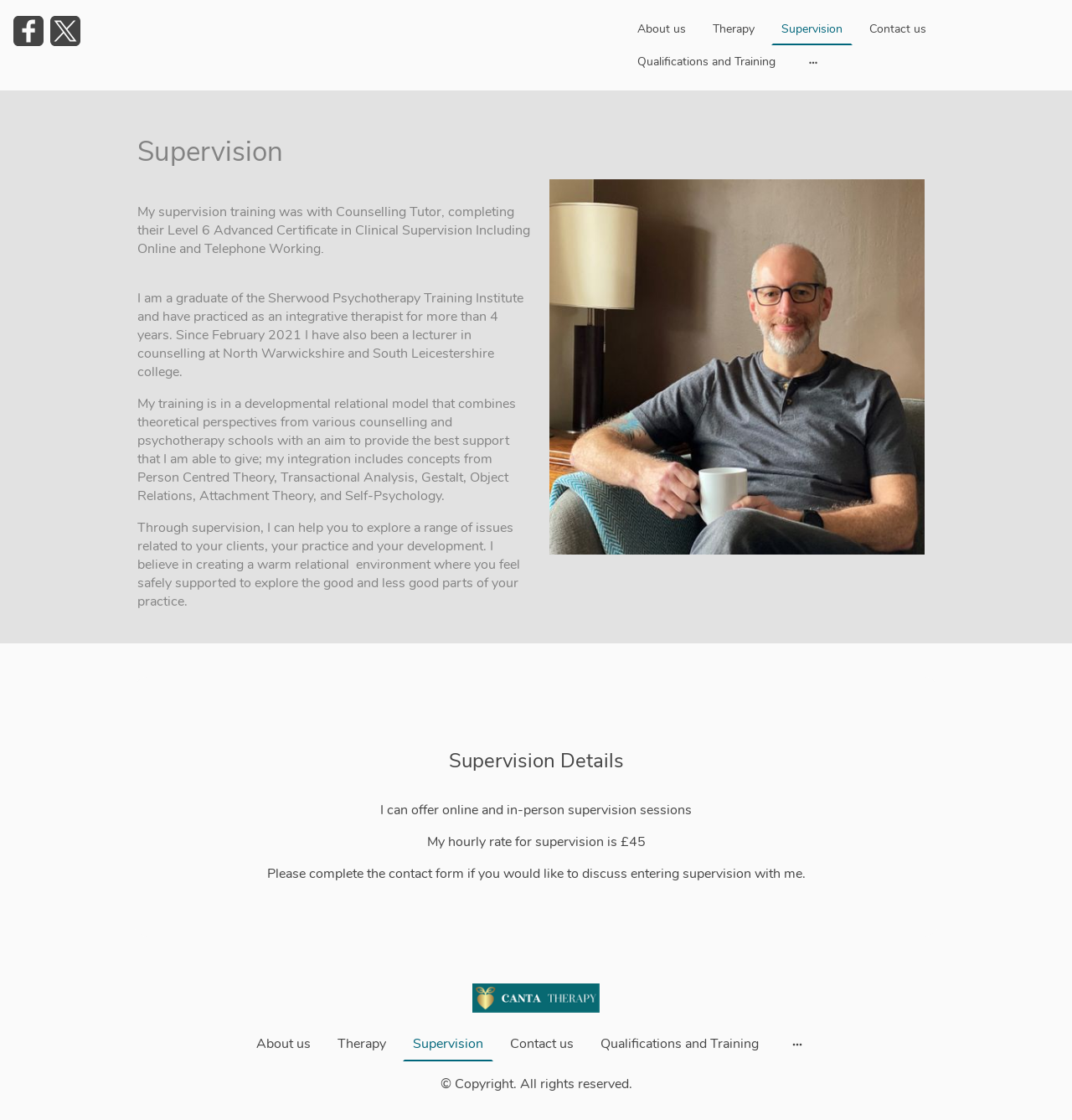Create an elaborate caption that covers all aspects of the webpage.

The webpage is about supervision with Nick Roth, a therapist and lecturer. At the top left, there are two small images with links, likely representing social media profiles or icons. Next to them, there are two more links, also with small images. 

On the top right, there is a navigation menu with five links: "About us", "Therapy", "Supervision", "Contact us", and "Qualifications and Training". Below this menu, there is a large heading "Supervision" and a subheading describing Nick Roth's supervision training.

The main content of the page is divided into two sections. The first section describes Nick Roth's background, including his education and experience as a therapist and lecturer. There are three paragraphs of text, with the first paragraph describing his education and experience, the second paragraph explaining his therapeutic approach, and the third paragraph discussing his supervision style.

The second section, headed "Supervision Details", provides information about Nick Roth's supervision services. There are three paragraphs of text, stating that he offers online and in-person supervision sessions, his hourly rate, and an invitation to contact him to discuss supervision.

On the bottom left, there is a logo with a link, and below it, there is a repeated navigation menu with the same five links as at the top. At the very bottom, there is a small image and a copyright notice.